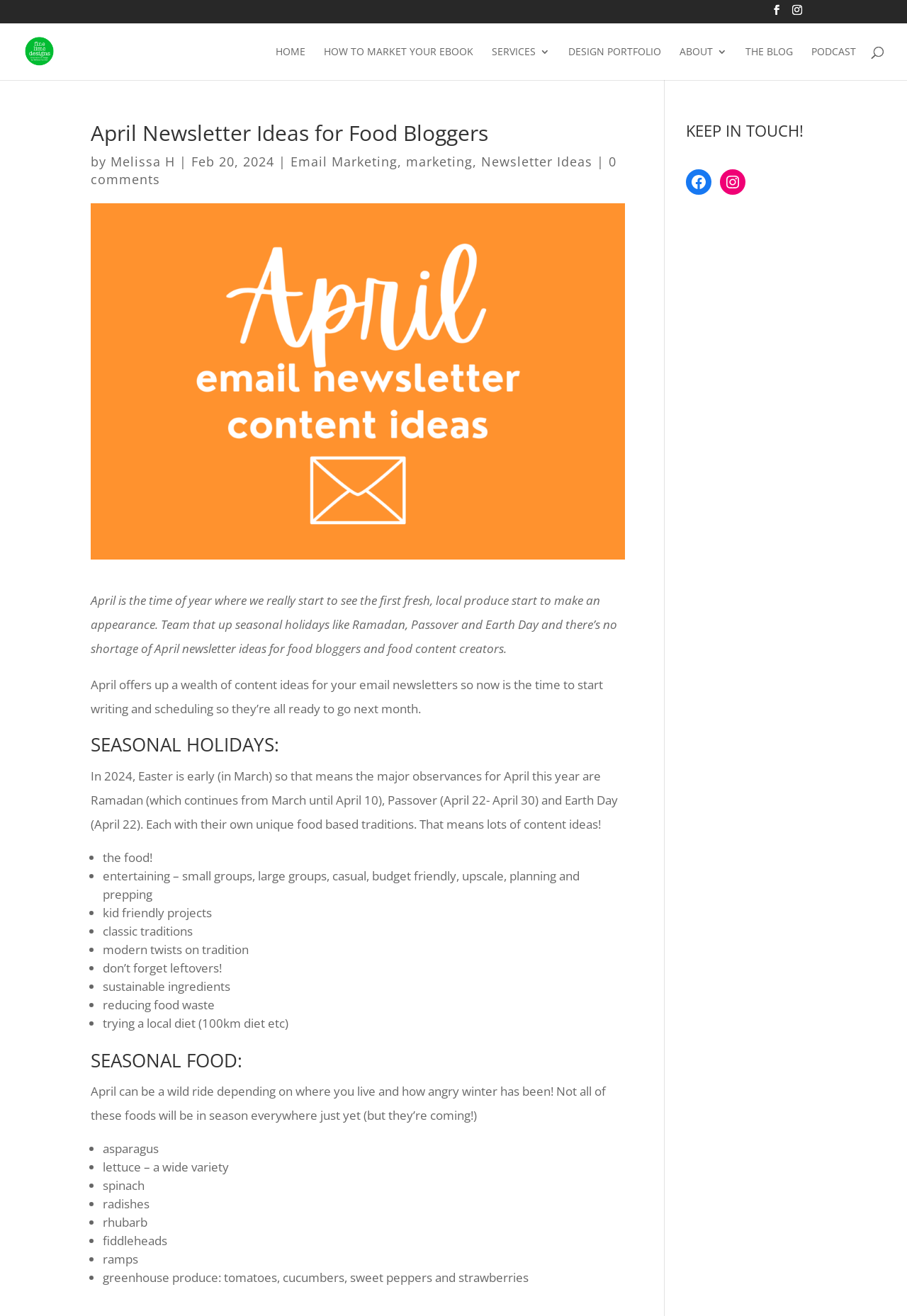Respond to the following query with just one word or a short phrase: 
What type of produce is mentioned?

Asparagus, lettuce, spinach, etc.